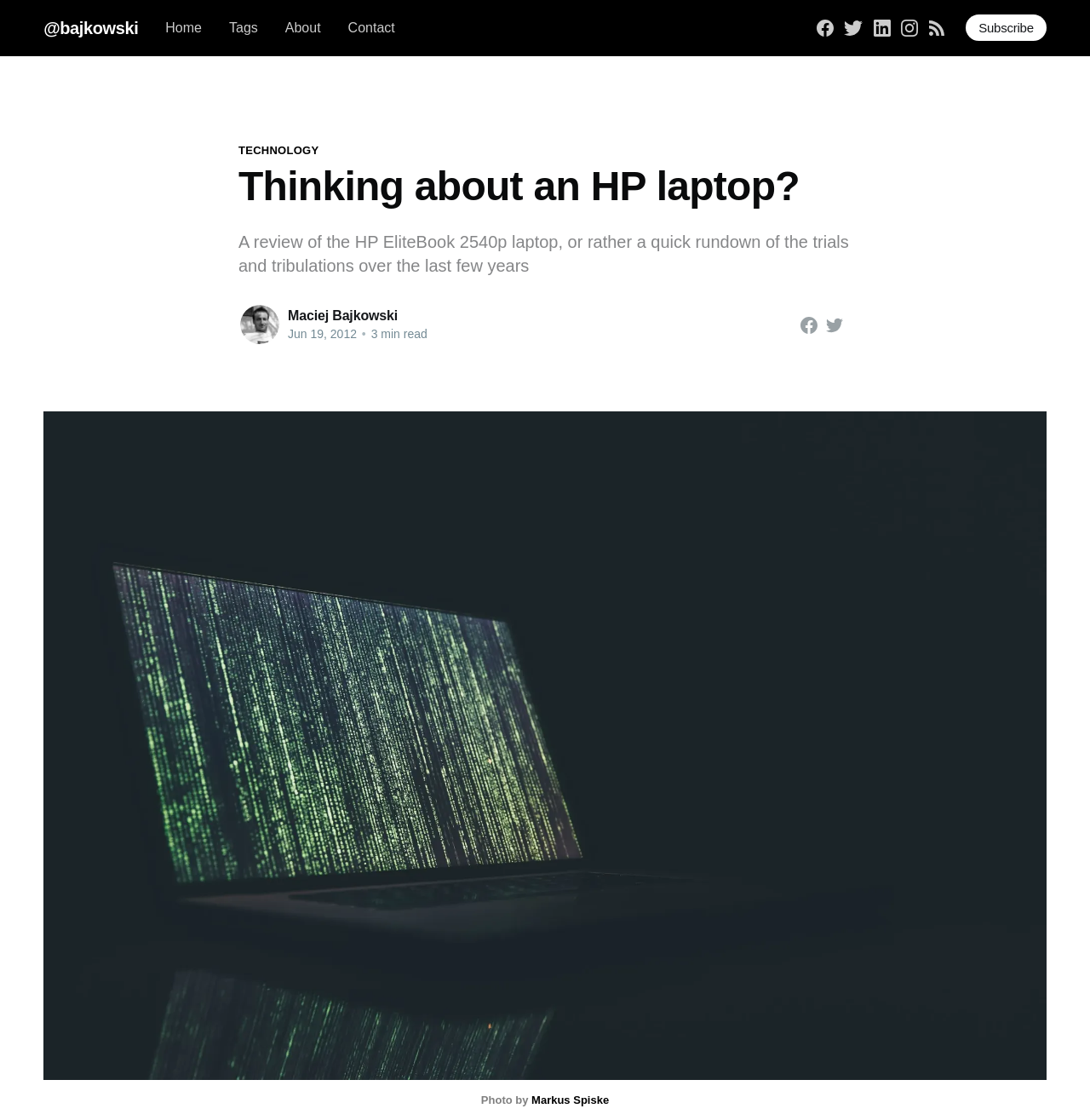Write a detailed summary of the webpage, including text, images, and layout.

This webpage appears to be a blog post reviewing the HP EliteBook 2540p laptop. At the top, there is a header section with links to "Home", "Tags", "About", and "Contact" on the left side, and social media links to follow the author on Facebook, Twitter, LinkedIn, and Instagram on the right side. 

Below the header, there is a title "Thinking about an HP laptop?" in a large font, followed by a subtitle "A review of the HP EliteBook 2540p laptop, or rather a quick rundown of the trials and tribulations over the last few years". The author's name, "Maciej Bajkowski", is mentioned below the title, along with a small image of the author.

To the right of the author's name, there is a section showing the date of the post, "Jun 19, 2012", and an estimated reading time of "3 min read". Below this section, there are again social media links to follow the author on Facebook and Twitter.

The main content of the blog post is accompanied by a large image that takes up most of the page, with a caption "Photo by Markus Spiske" at the bottom.